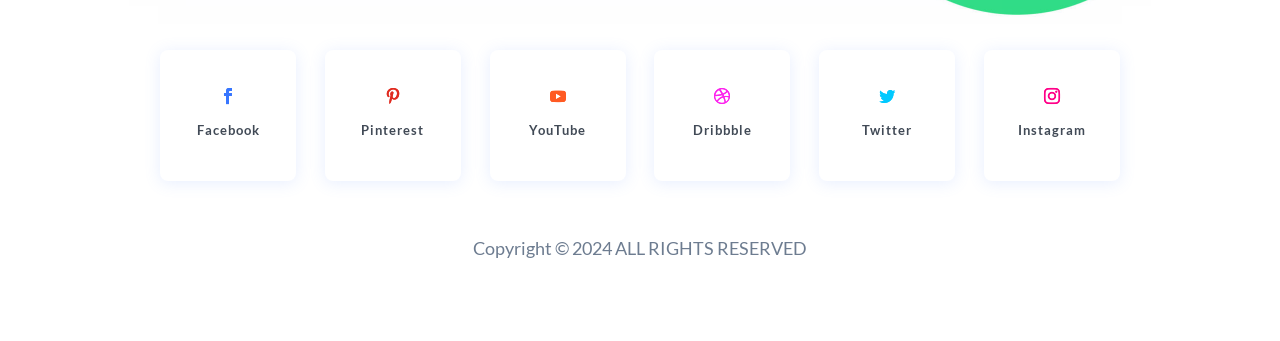Given the element description, predict the bounding box coordinates in the format (top-left x, top-left y, bottom-right x, bottom-right y), using floating point numbers between 0 and 1: Follow

[0.166, 0.234, 0.191, 0.328]